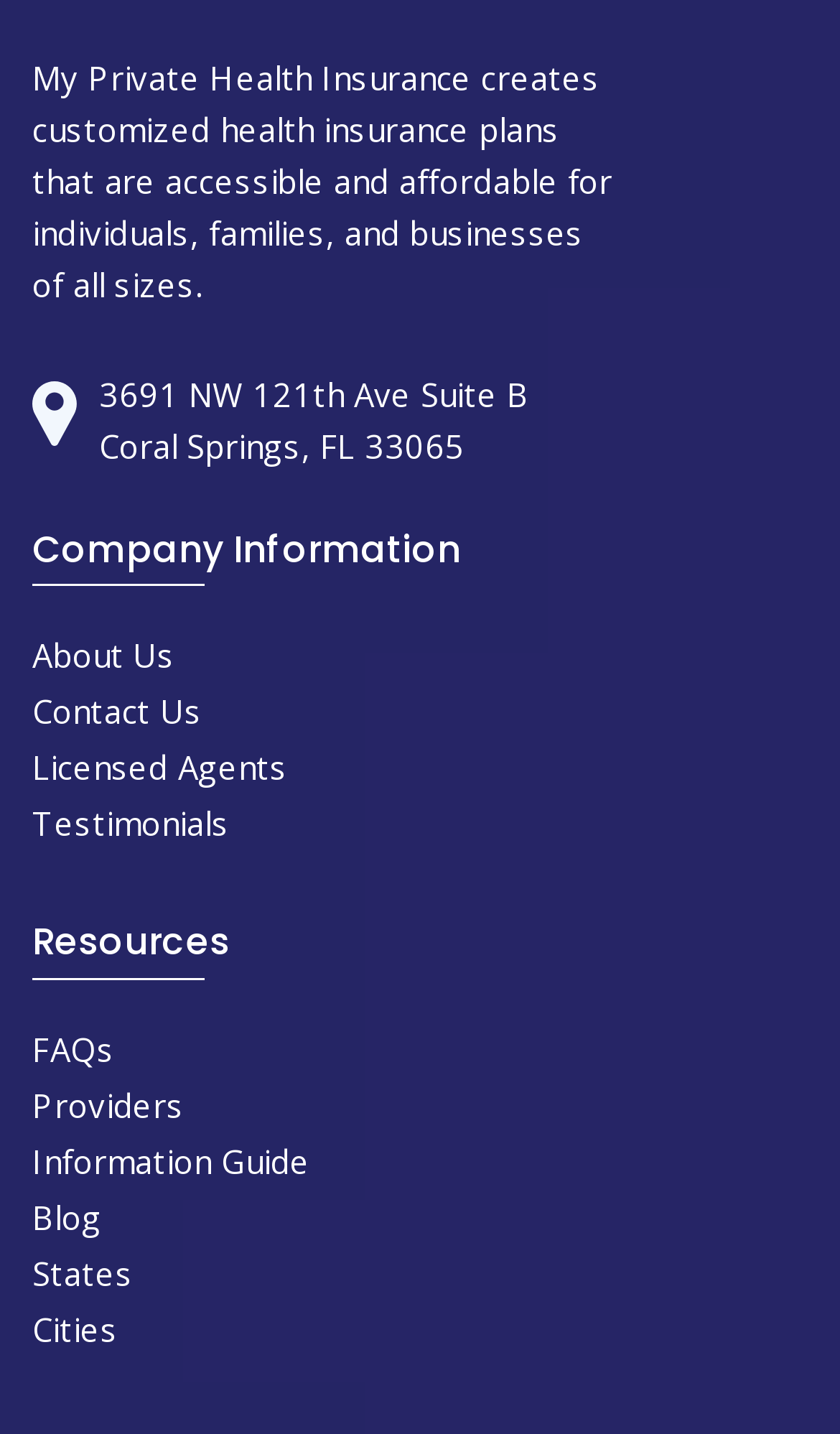Provide your answer in one word or a succinct phrase for the question: 
How many links are there in the 'Resources' section?

5